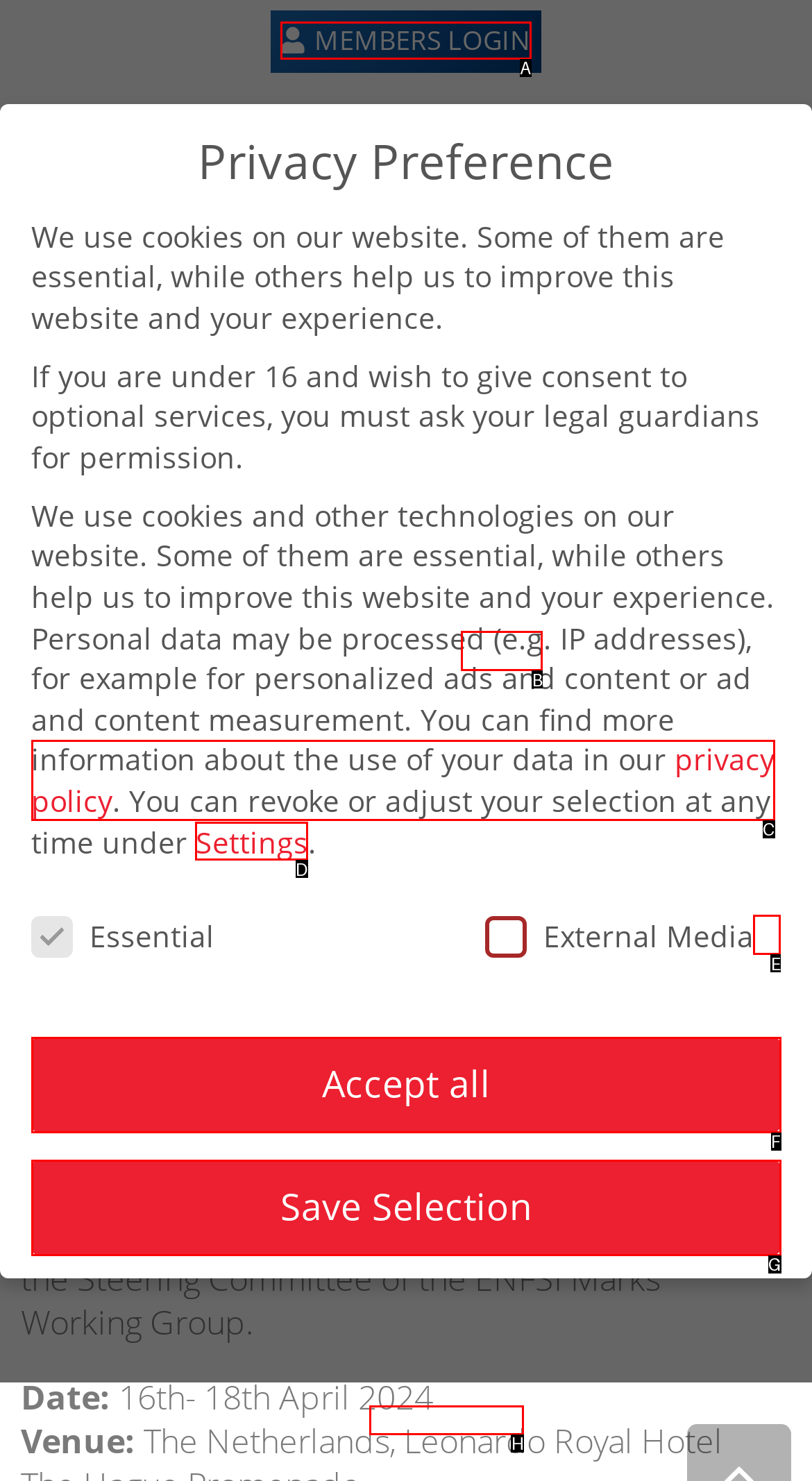Which HTML element should be clicked to complete the following task: Click Settings?
Answer with the letter corresponding to the correct choice.

D